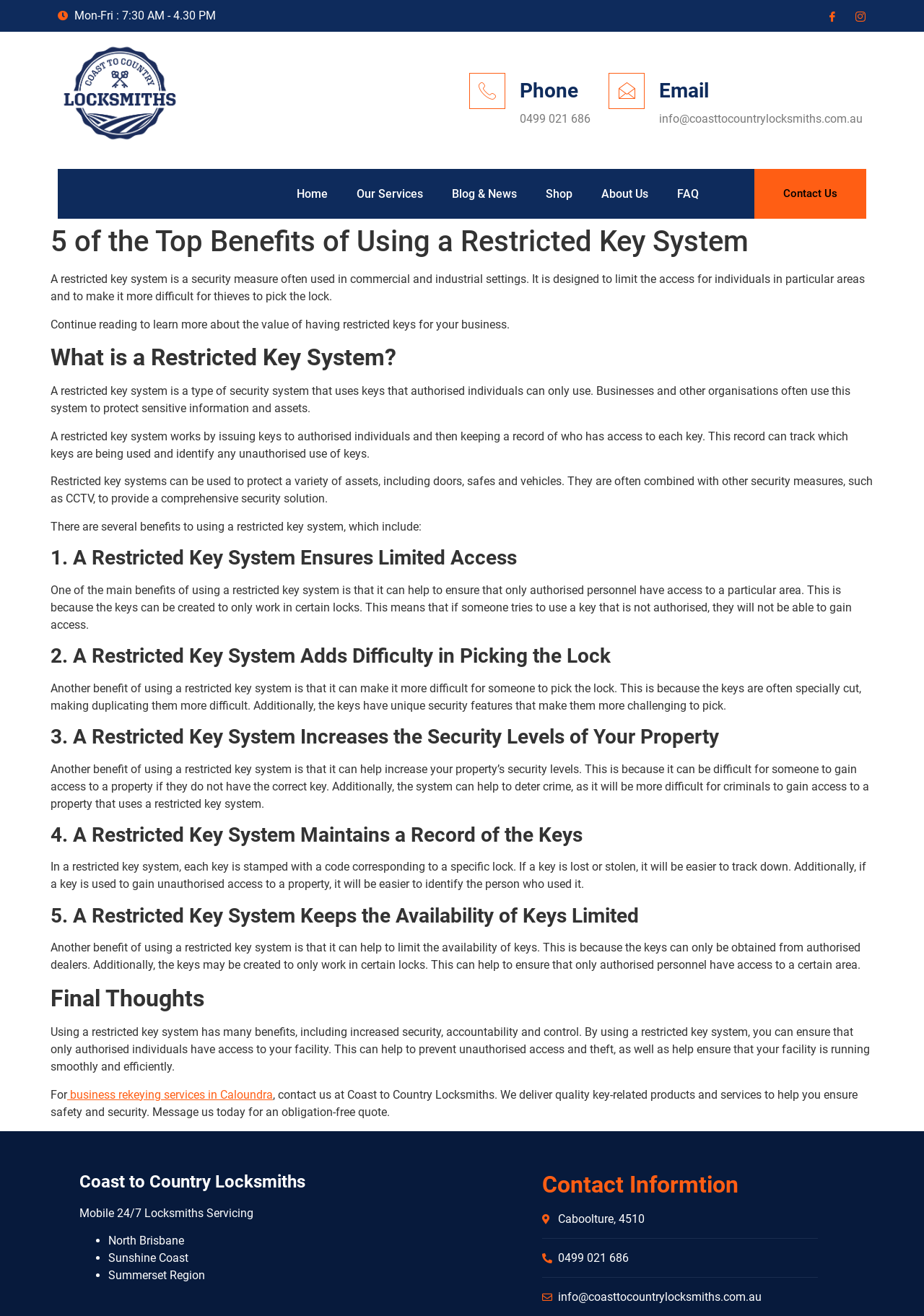Provide the text content of the webpage's main heading.

5 of the Top Benefits of Using a Restricted Key System